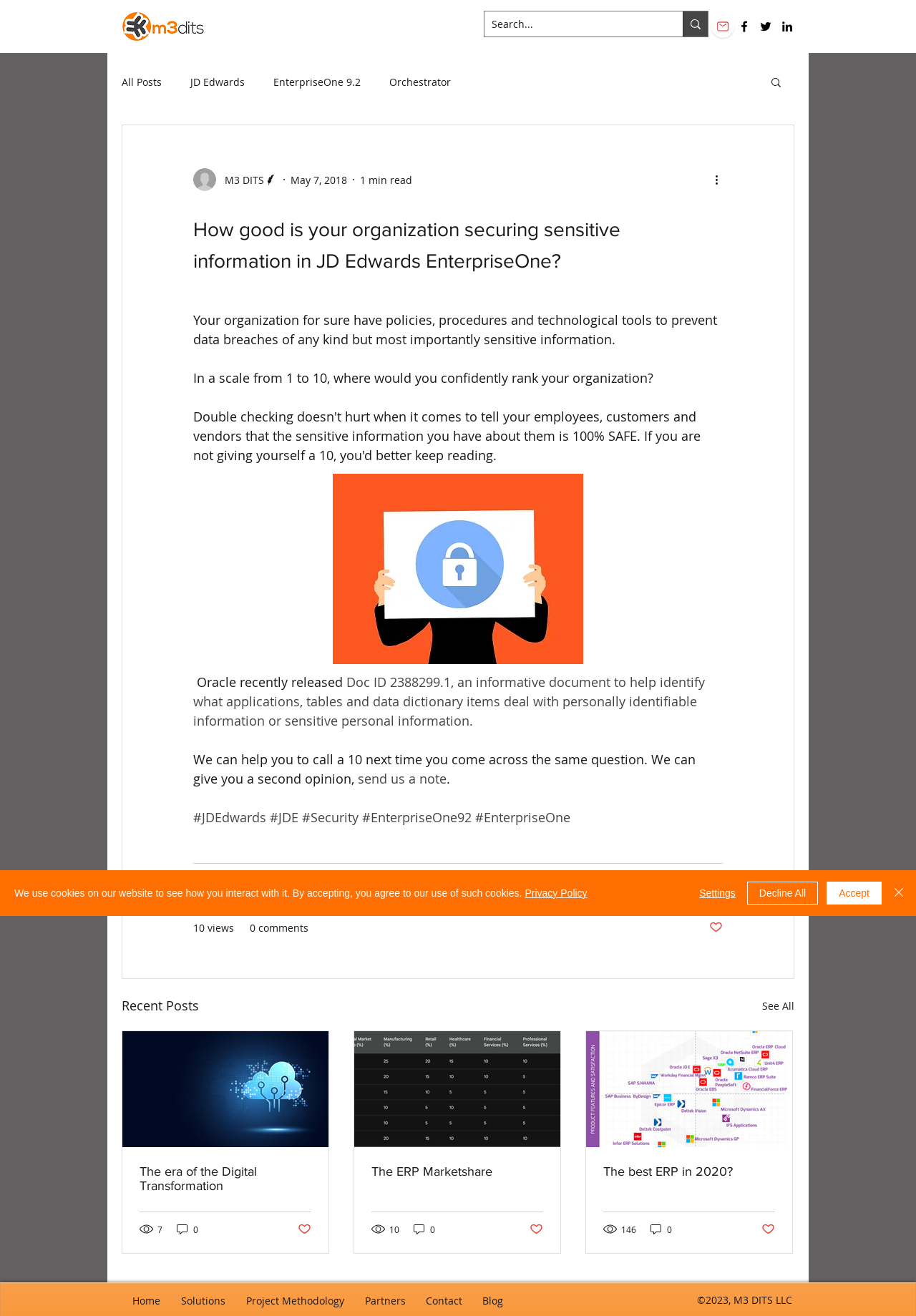What is the purpose of the 'Search' button?
Examine the image and give a concise answer in one word or a short phrase.

To search the website